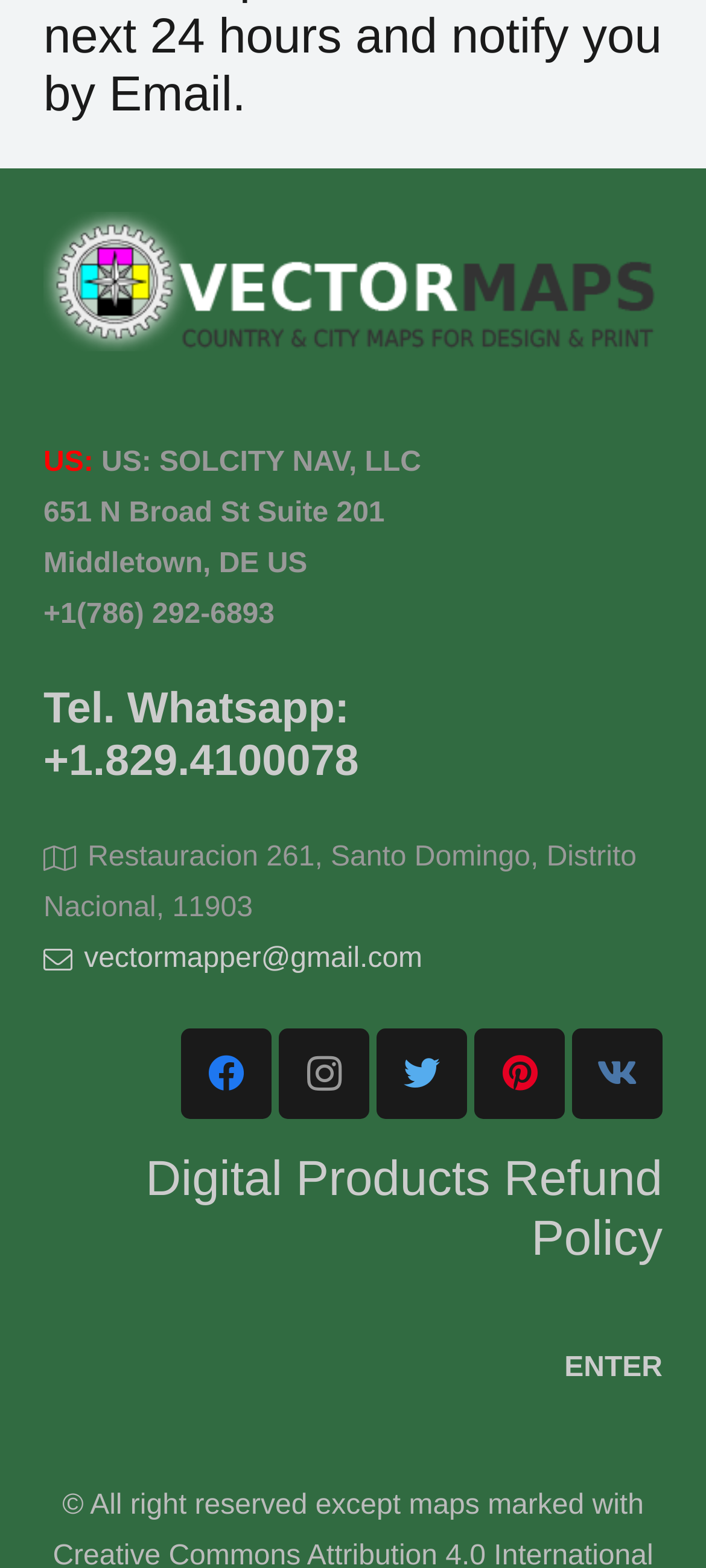Respond with a single word or phrase to the following question:
How many social media links are there?

5